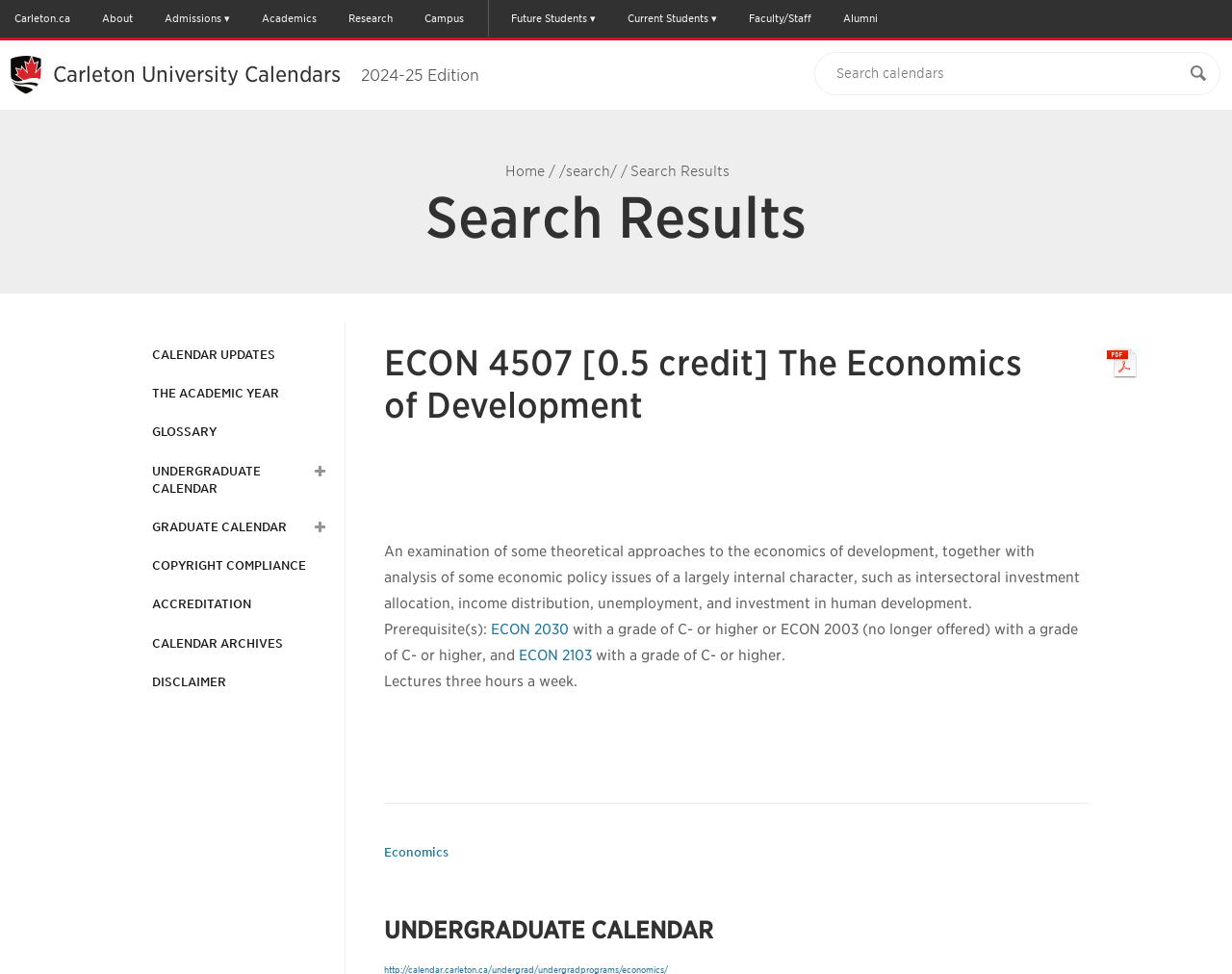Highlight the bounding box coordinates of the element that should be clicked to carry out the following instruction: "View Undergraduate Calendar". The coordinates must be given as four float numbers ranging from 0 to 1, i.e., [left, top, right, bottom].

[0.123, 0.475, 0.248, 0.511]